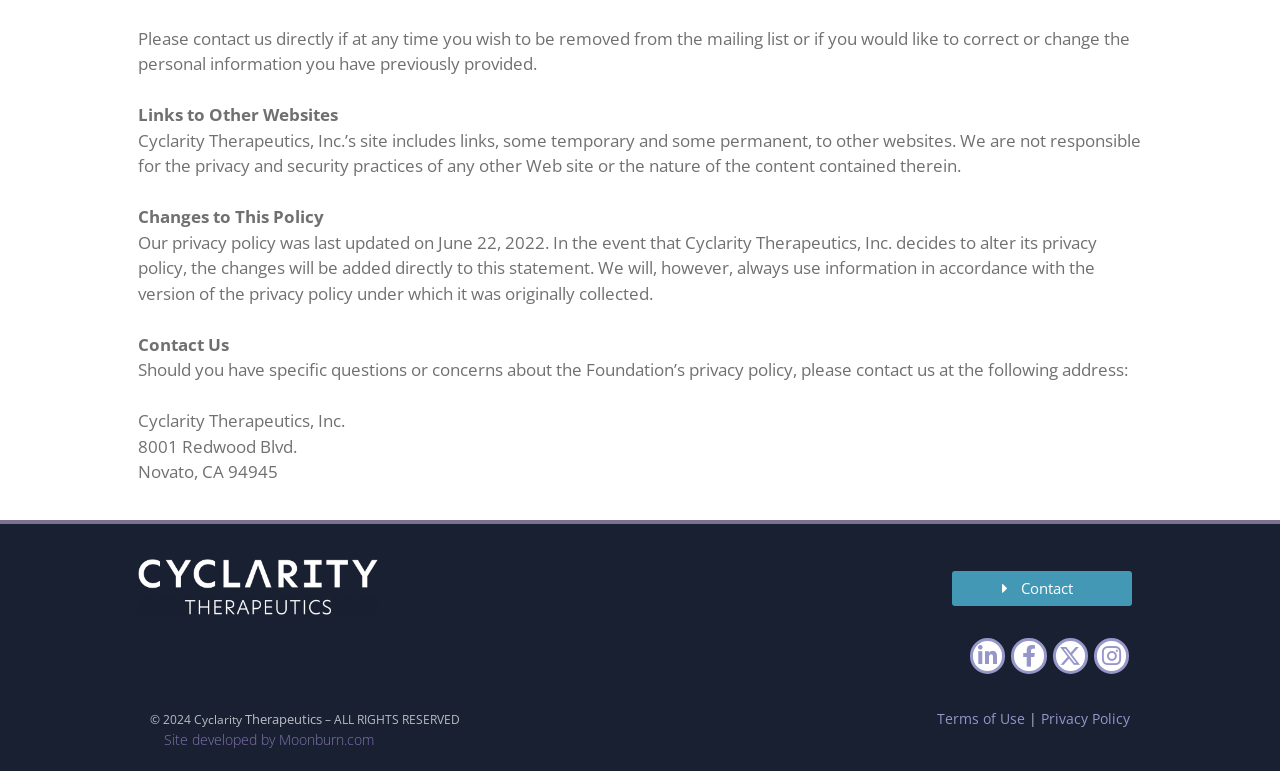Please find the bounding box for the UI component described as follows: "Contact".

[0.744, 0.741, 0.884, 0.787]